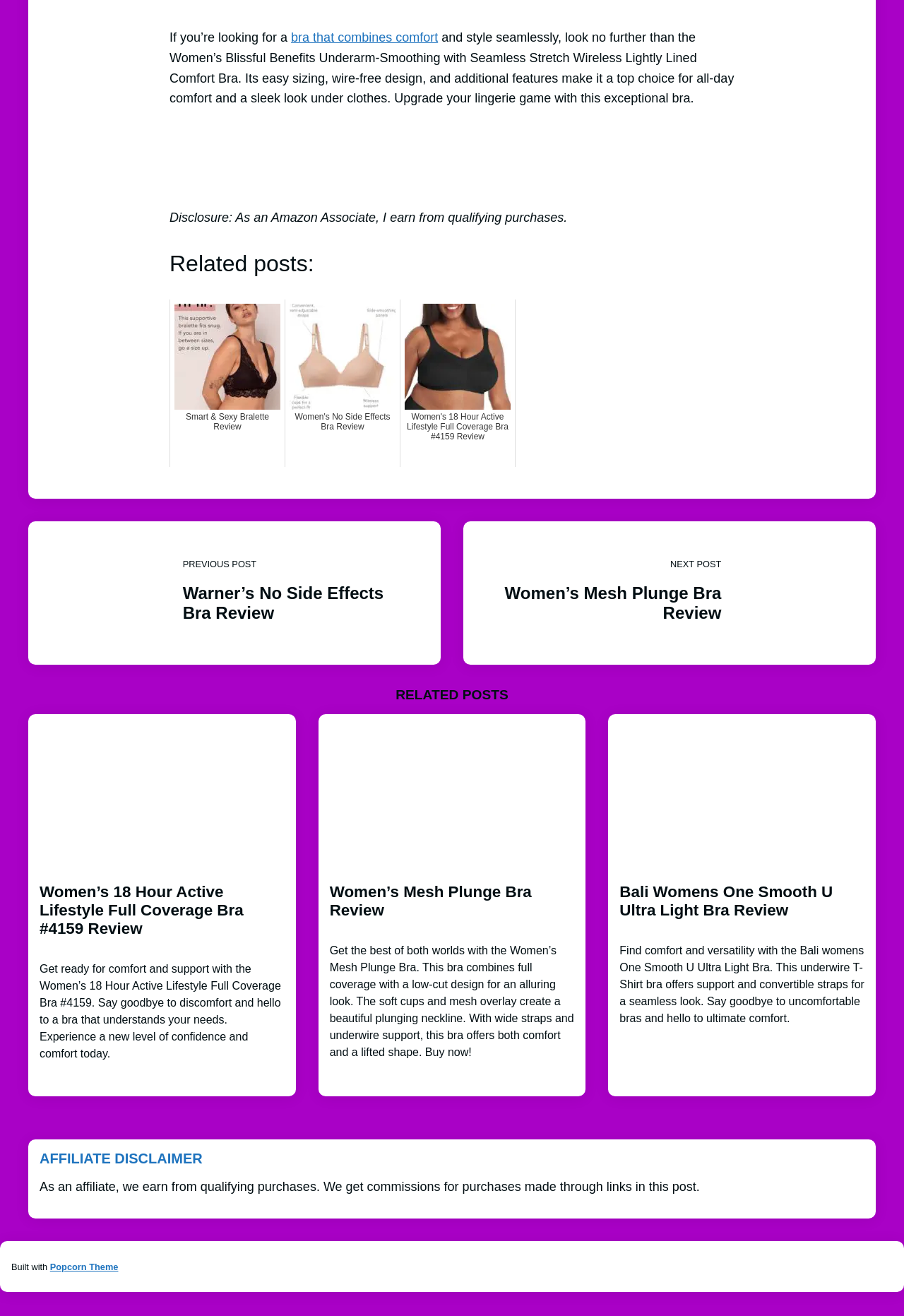Please identify the bounding box coordinates of the element's region that needs to be clicked to fulfill the following instruction: "Read the review of Warner’s No Side Effects Bra". The bounding box coordinates should consist of four float numbers between 0 and 1, i.e., [left, top, right, bottom].

[0.202, 0.443, 0.456, 0.473]